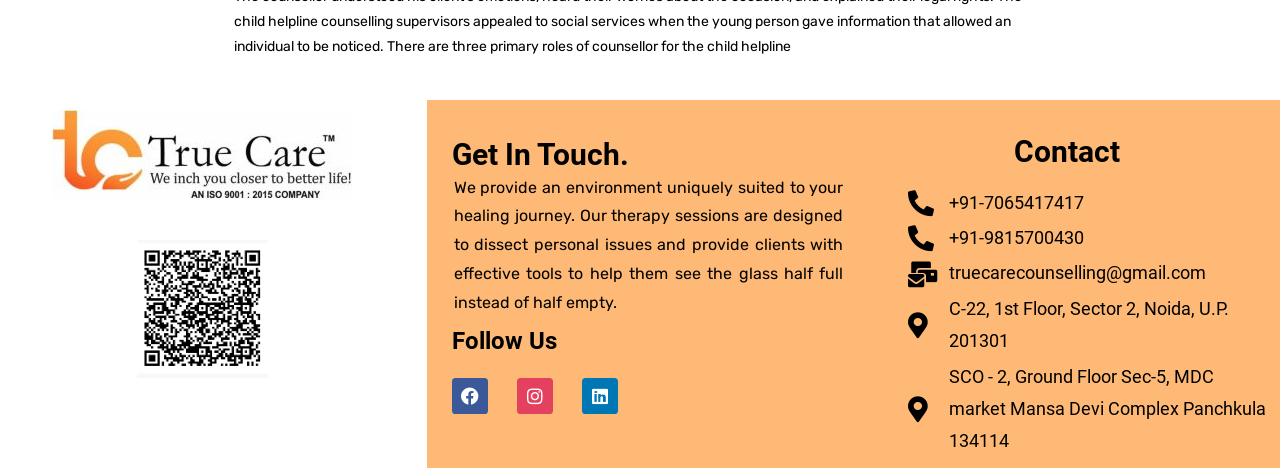Refer to the image and provide an in-depth answer to the question: 
What is the purpose of this website?

The purpose of this website is related to counselling, as indicated by the image element 'Counselling' located at [0.107, 0.512, 0.209, 0.807]. The website provides an environment for healing and therapy sessions, as described in the static text element at [0.354, 0.38, 0.659, 0.666].